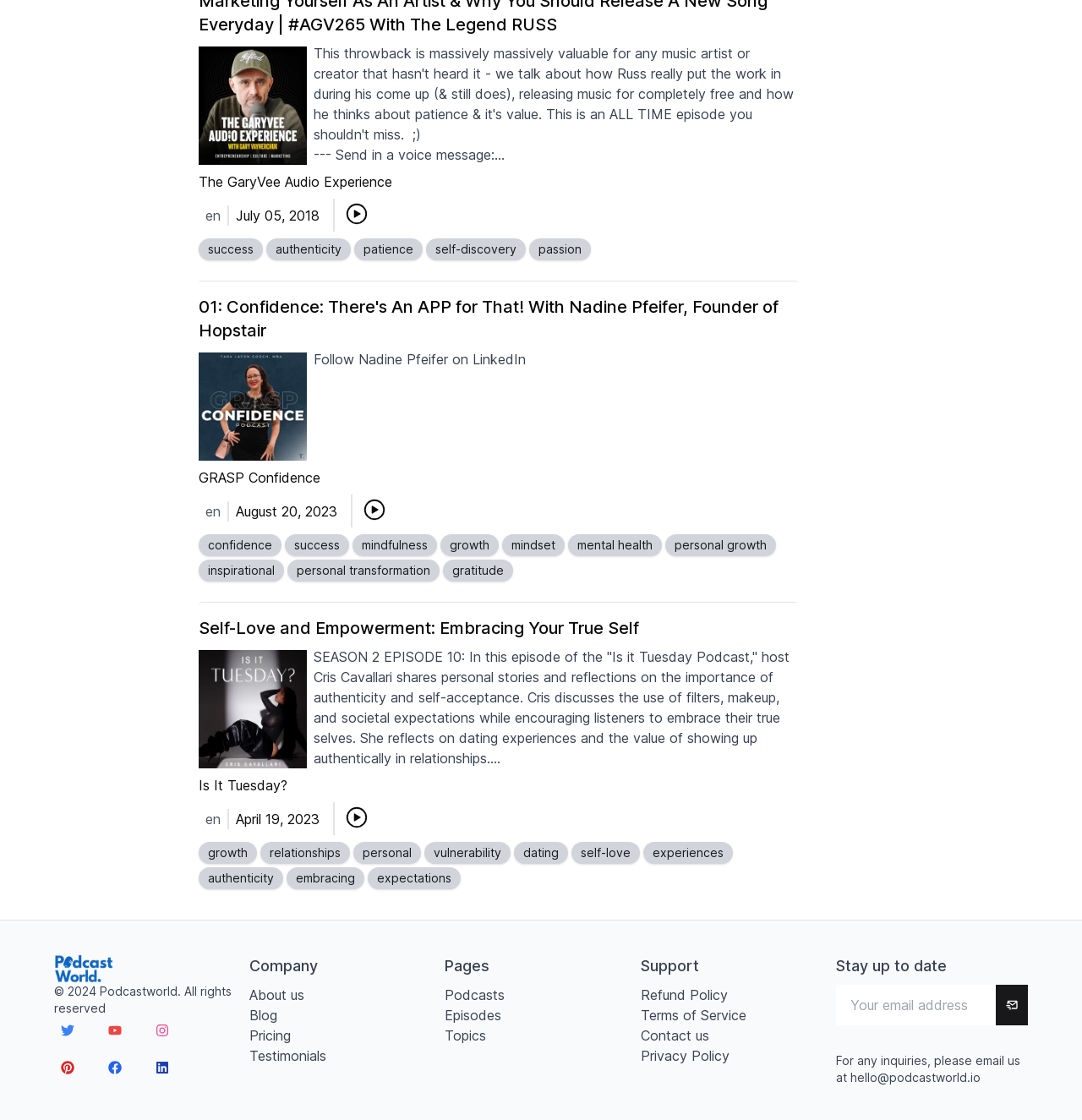Refer to the image and answer the question with as much detail as possible: What is the topic of the podcast episode?

I inferred this answer by reading the text 'Self-Love and Empowerment: Embracing Your True Self' which is a heading in the webpage, and also the text 'Cris discusses the use of filters, makeup, and societal expectations while encouraging listeners to embrace their true selves.' which suggests that the topic is related to self-acceptance.